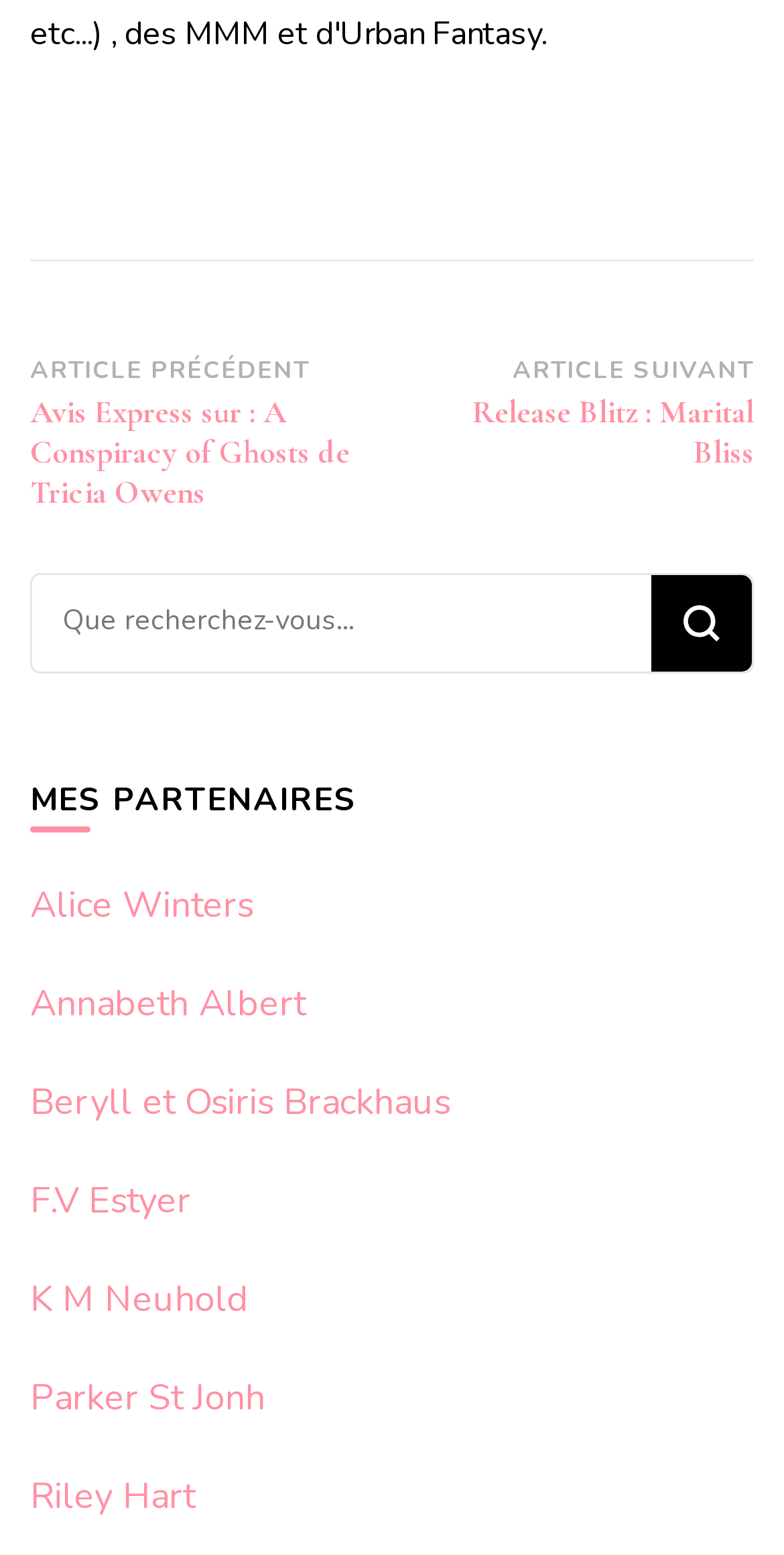Answer in one word or a short phrase: 
What is the text of the first partner link?

Alice Winters